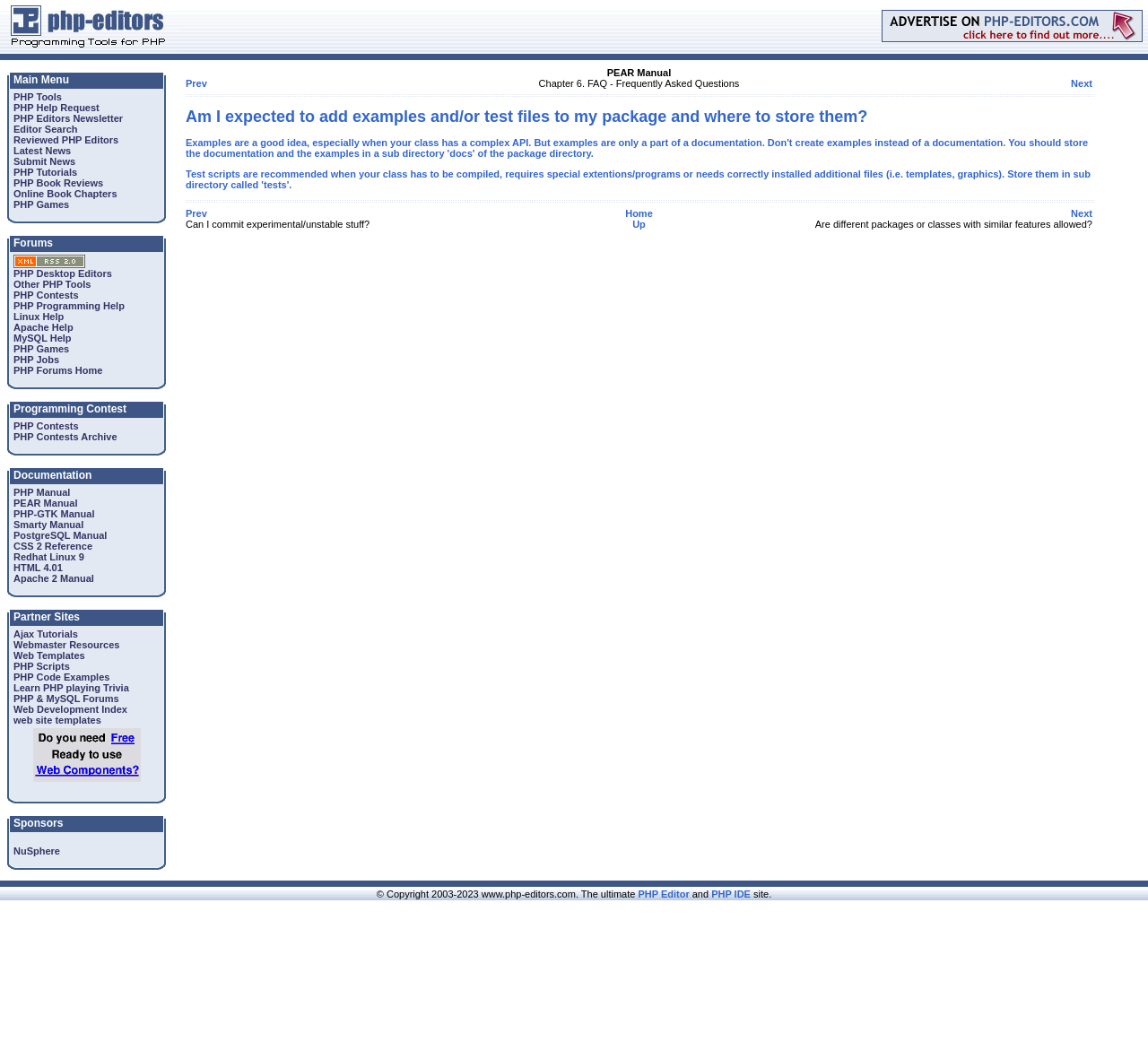What is the last item in the documentation section?
Based on the screenshot, answer the question with a single word or phrase.

Apache 2 Manual